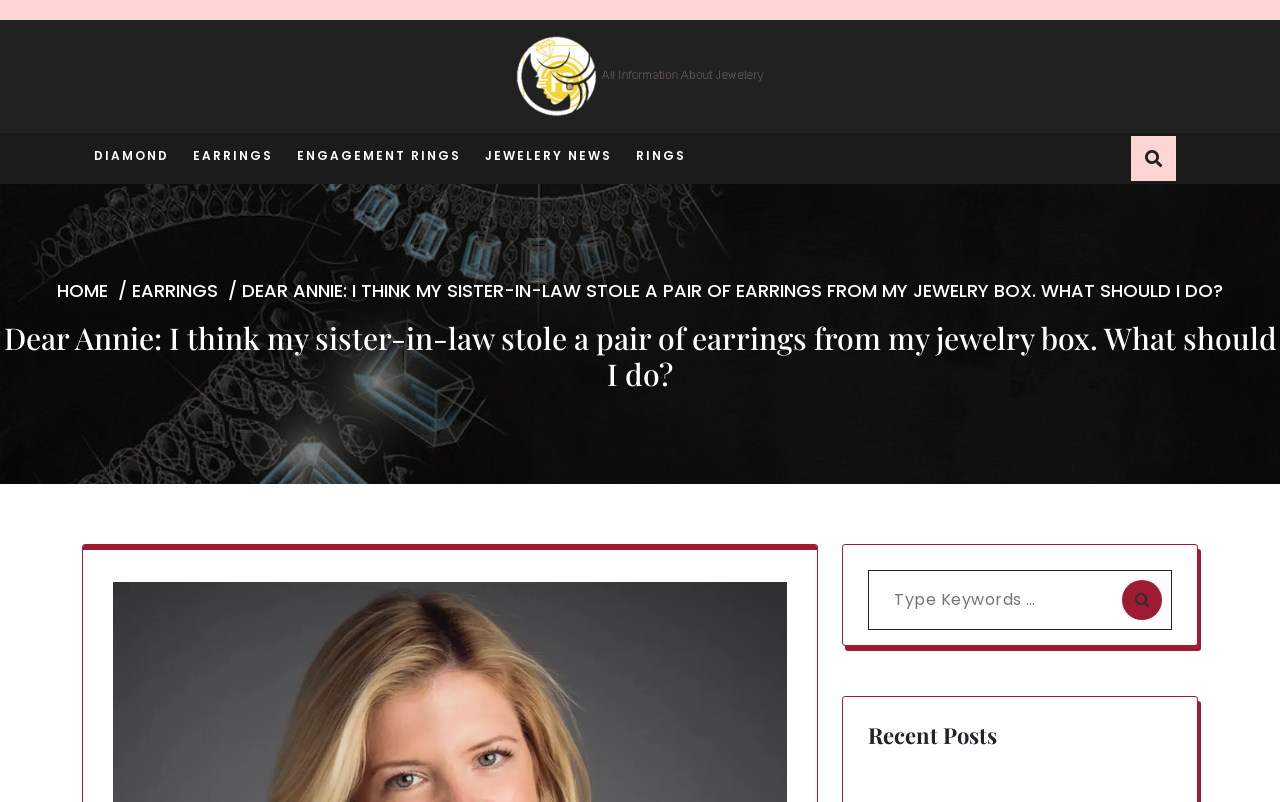Identify the webpage's primary heading and generate its text.

Dear Annie: I think my sister-in-law stole a pair of earrings from my jewelry box. What should I do?